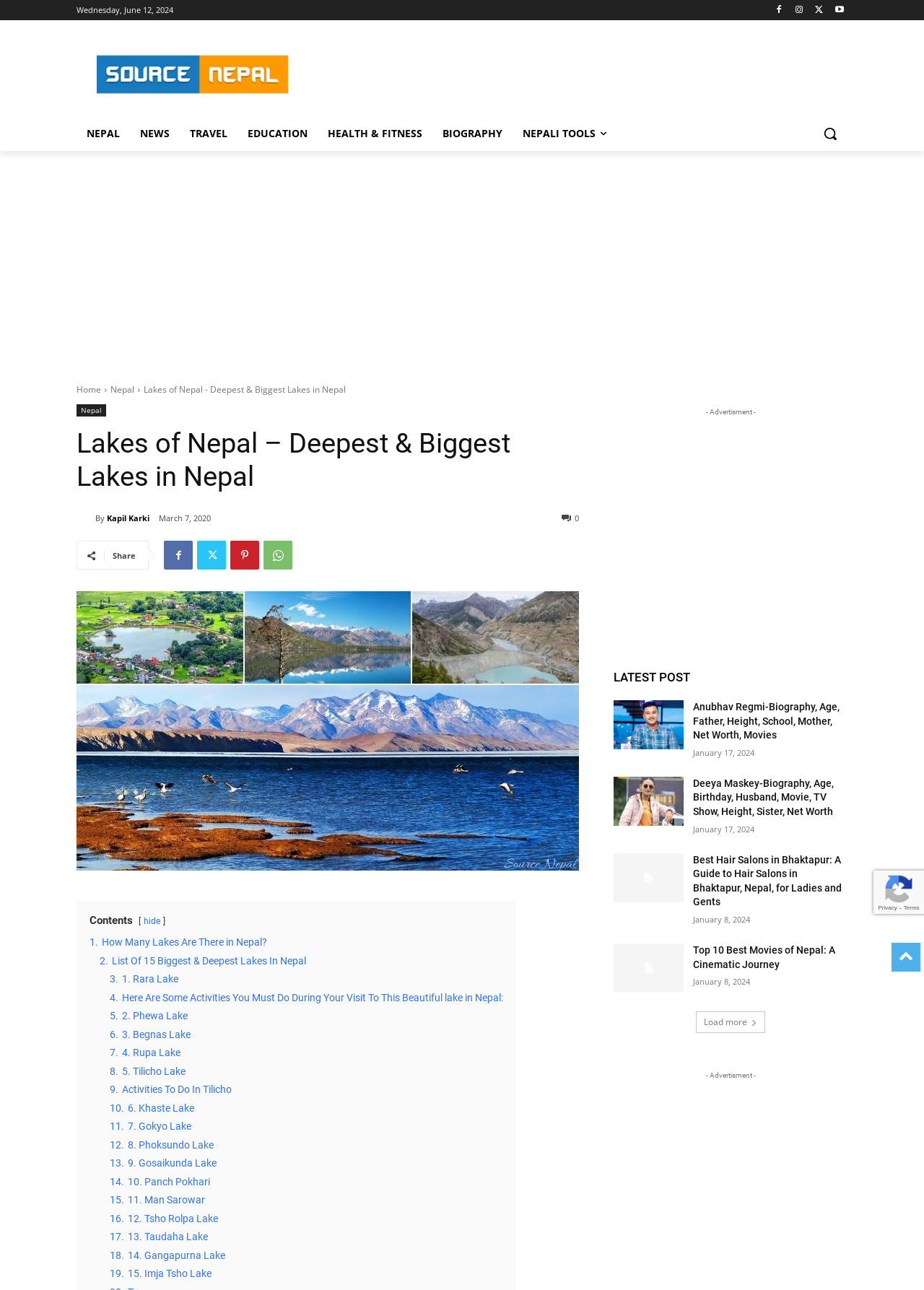Determine the bounding box coordinates for the clickable element required to fulfill the instruction: "Visit the 'NEPAL' page". Provide the coordinates as four float numbers between 0 and 1, i.e., [left, top, right, bottom].

[0.083, 0.09, 0.141, 0.117]